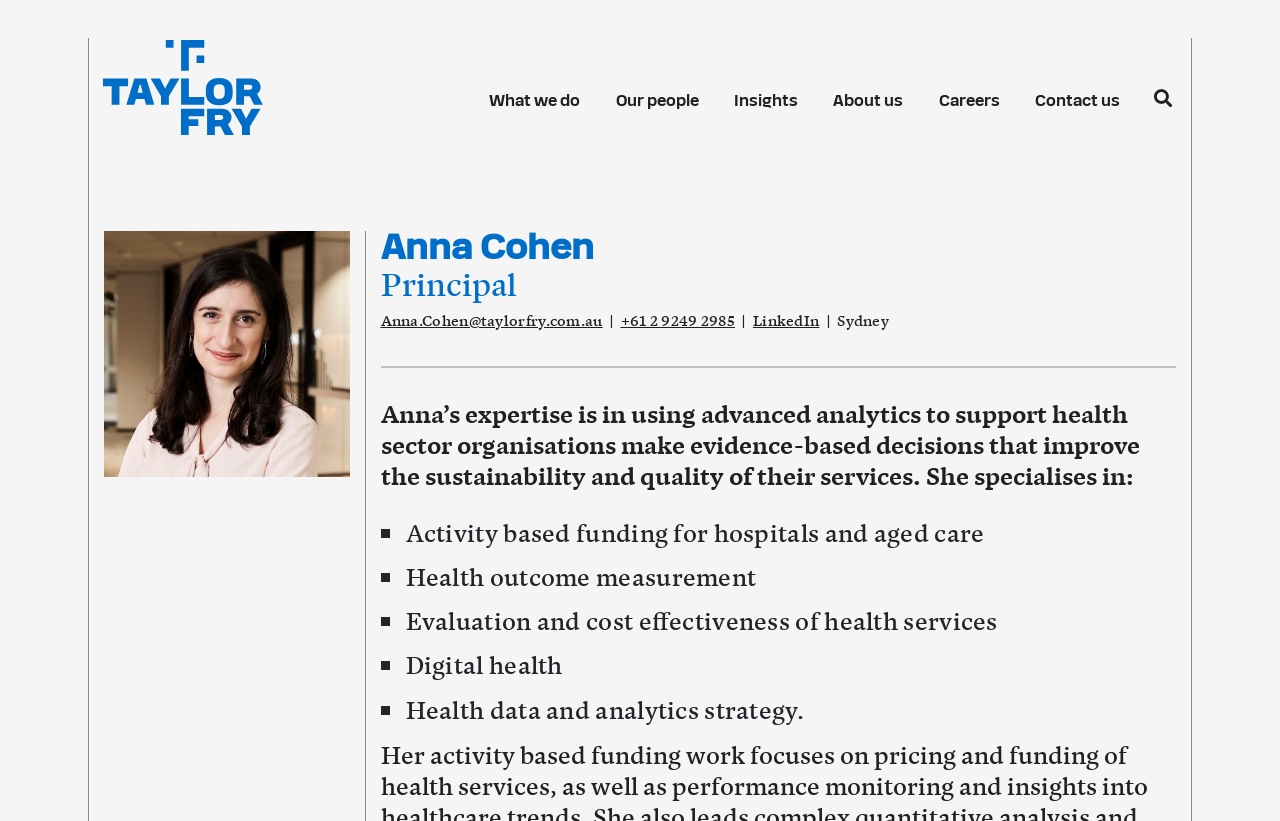Use a single word or phrase to answer the question:
What is the email address of Anna?

Anna.Cohen@taylorfry.com.au